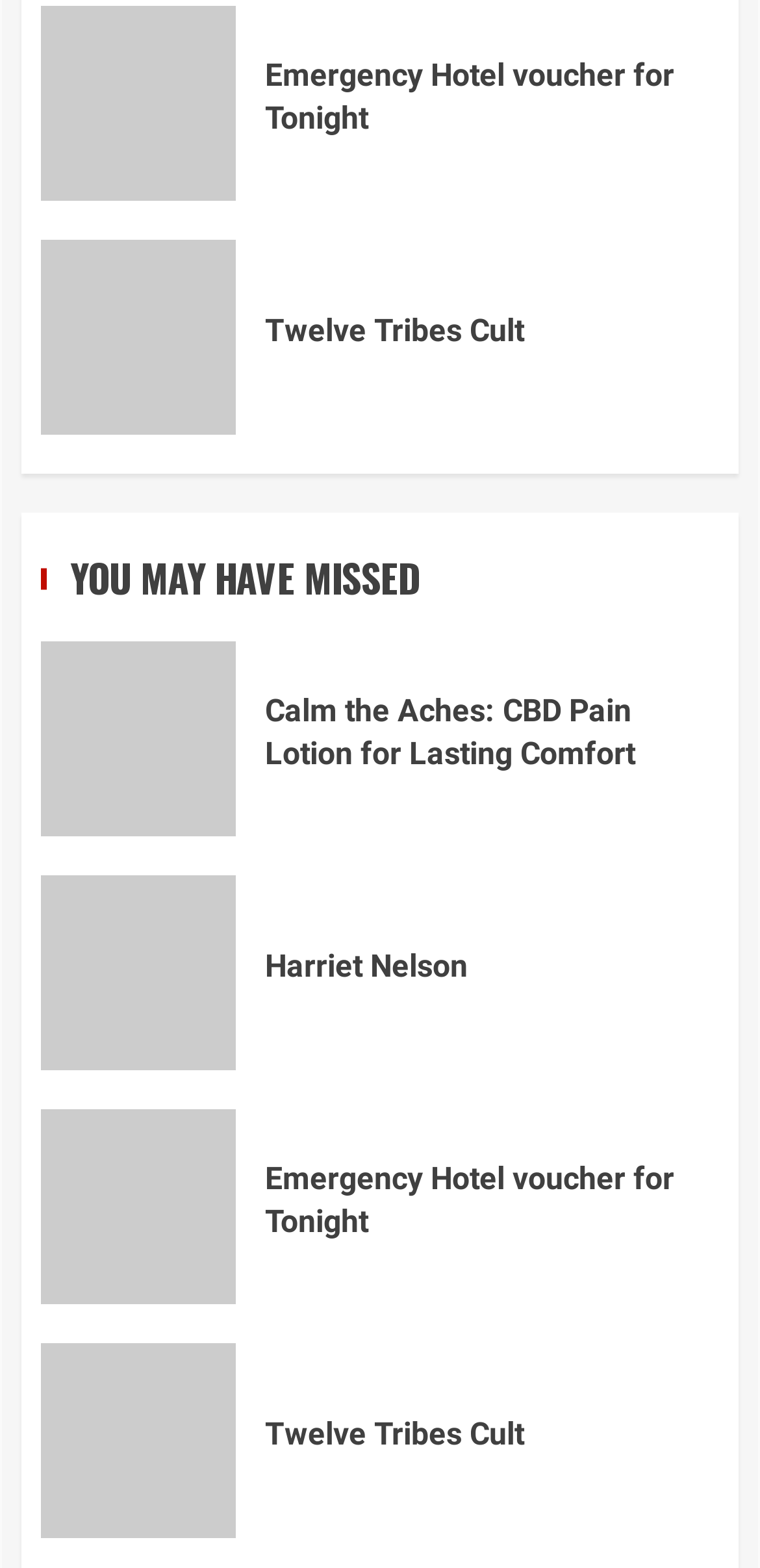Use a single word or phrase to respond to the question:
What is the vertical position of the 'YOU MAY HAVE MISSED' heading?

Above the 'Calm the Aches' link